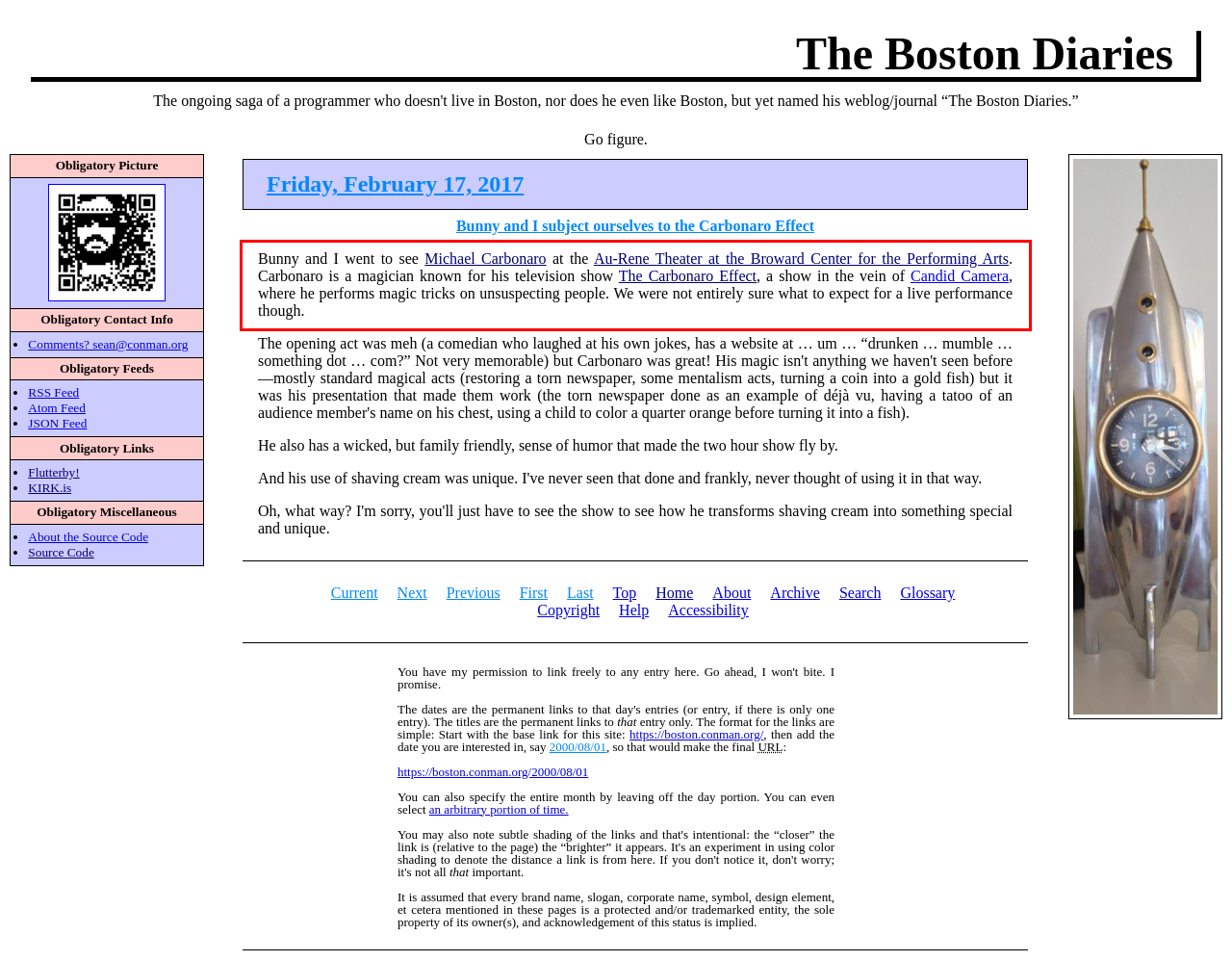Inspect the webpage screenshot that has a red bounding box and use OCR technology to read and display the text inside the red bounding box.

Bunny and I went to see Michael Carbonaro at the Au-Rene Theater at the Broward Center for the Performing Arts. Carbonaro is a magician known for his television show The Carbonaro Effect, a show in the vein of Candid Camera, where he performs magic tricks on unsuspecting people. We were not entirely sure what to expect for a live performance though.